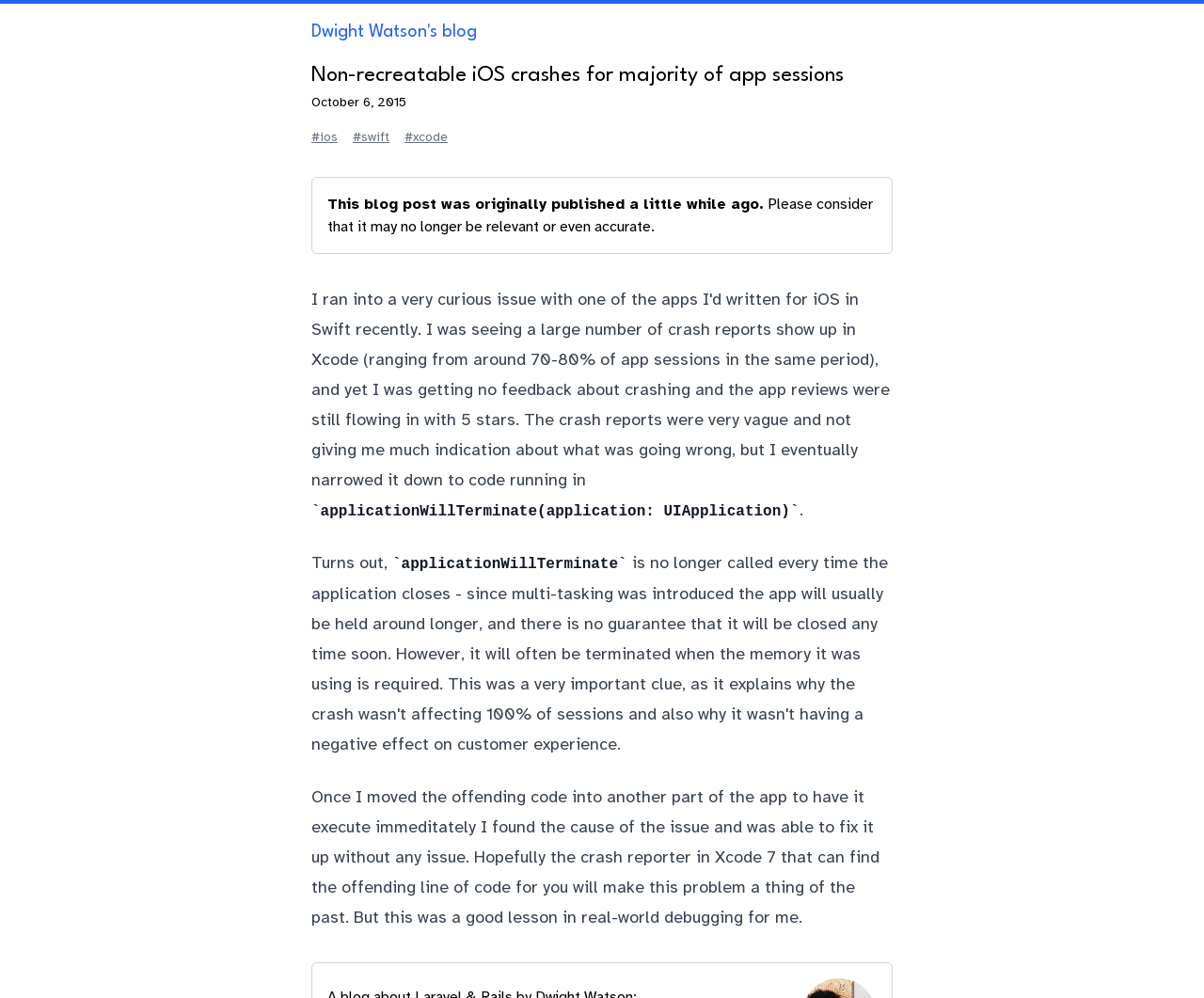What is the warning about the blog post?
Based on the image, answer the question with a single word or brief phrase.

It may no longer be relevant or accurate